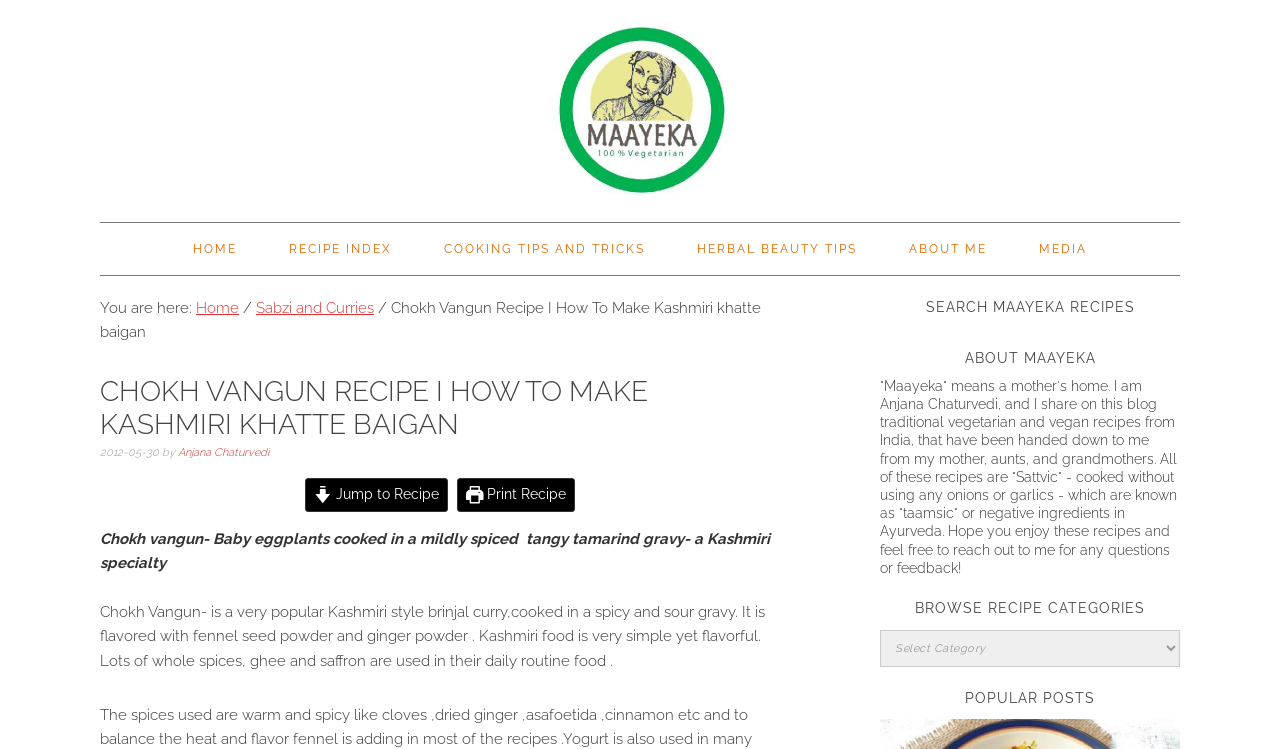How many links are in the main navigation?
Based on the image, respond with a single word or phrase.

7